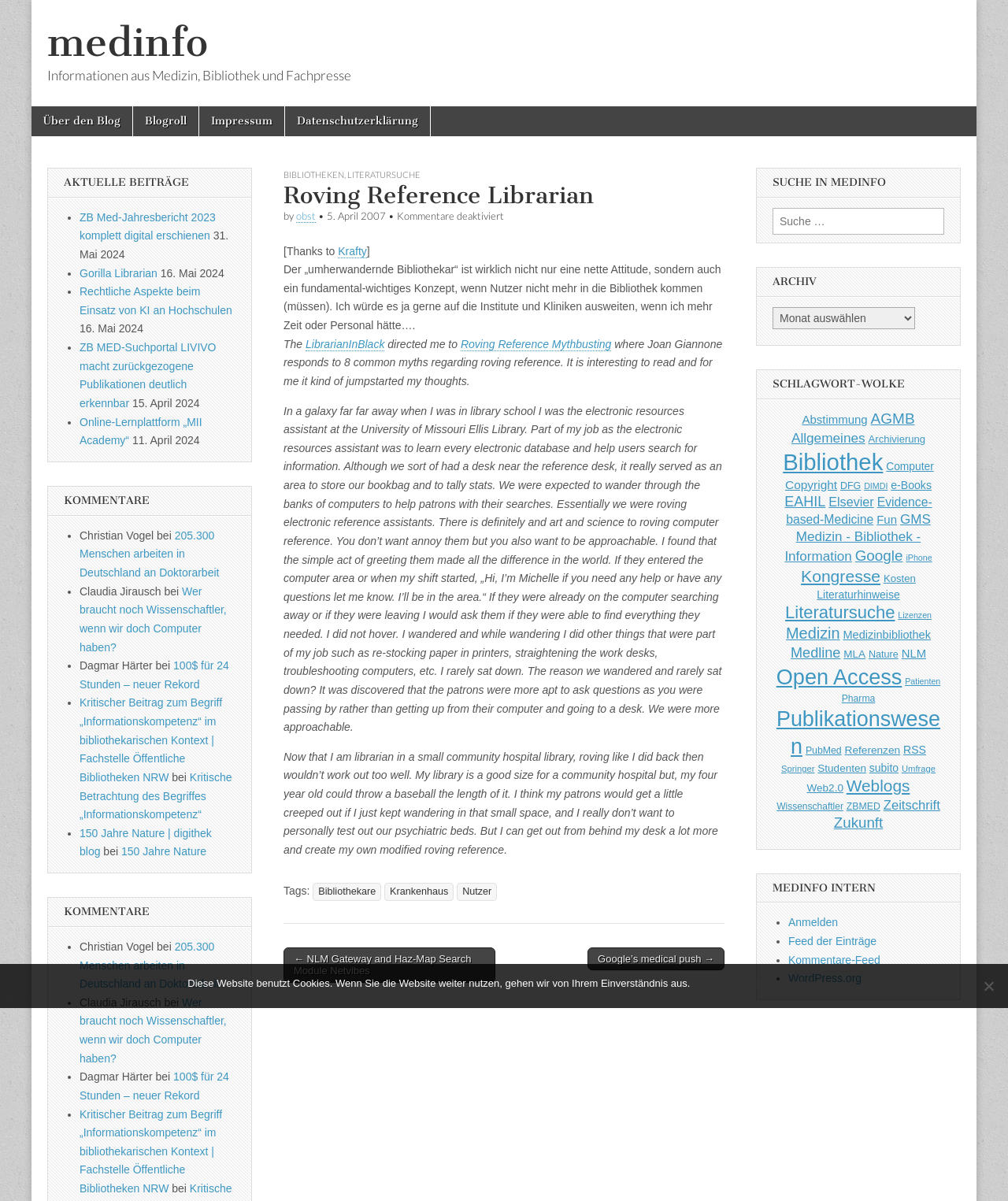Identify the bounding box coordinates of the specific part of the webpage to click to complete this instruction: "Click on the 'BIBLIOTHEKEN' link".

[0.281, 0.141, 0.341, 0.149]